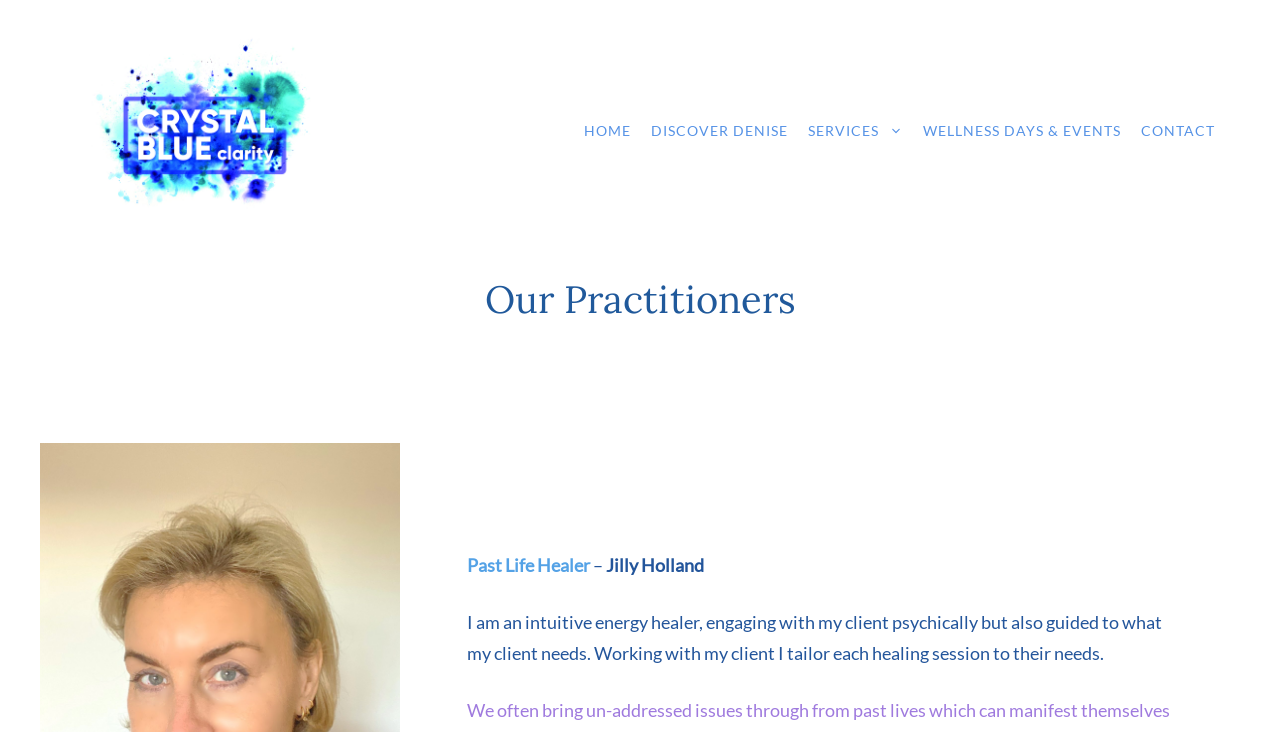Please give a concise answer to this question using a single word or phrase: 
How many sections are there in the banner?

2